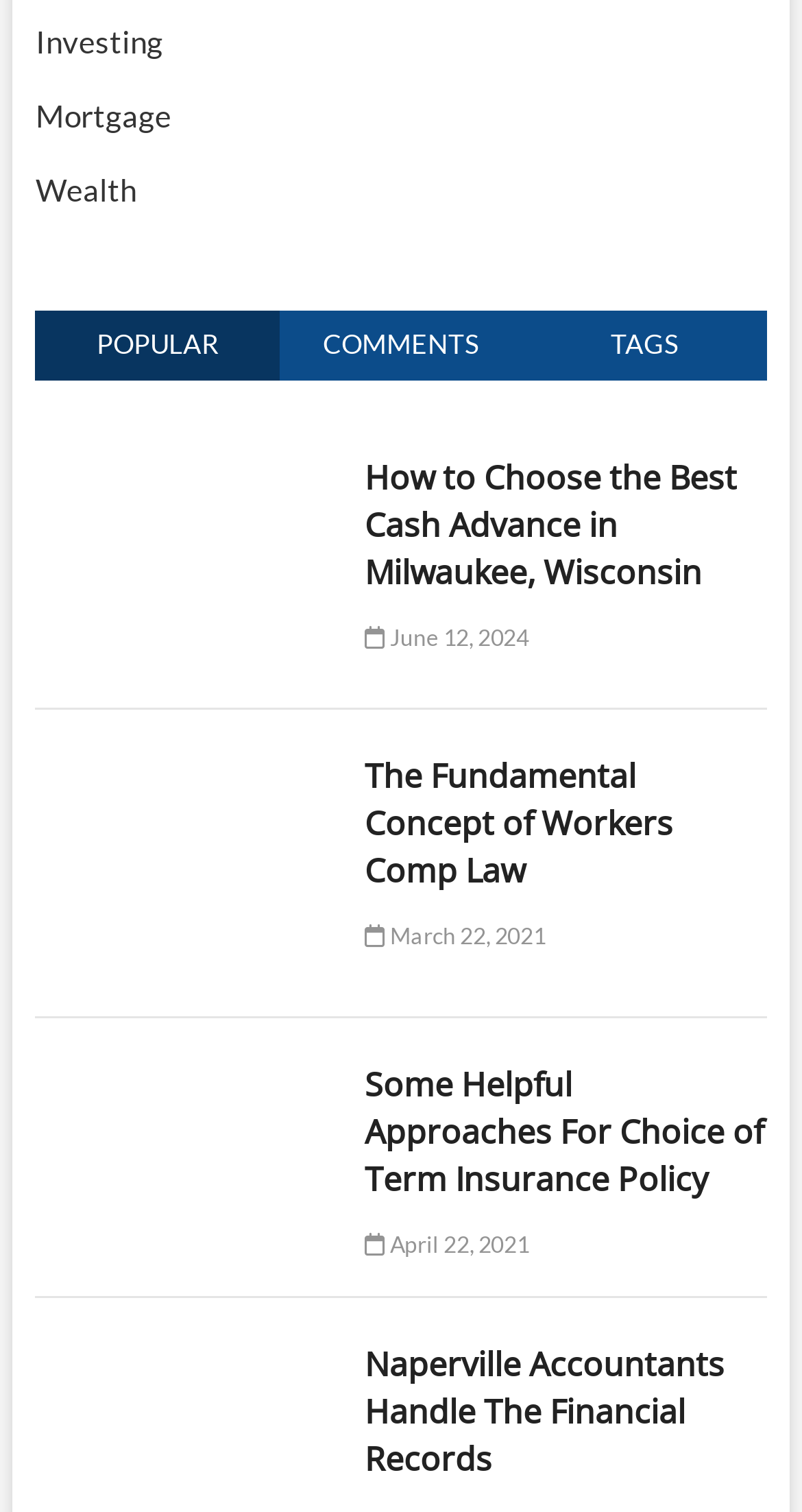Please specify the bounding box coordinates of the clickable region to carry out the following instruction: "Learn about Naperville Accountants Handle The Financial Records". The coordinates should be four float numbers between 0 and 1, in the format [left, top, right, bottom].

[0.044, 0.89, 0.416, 0.915]